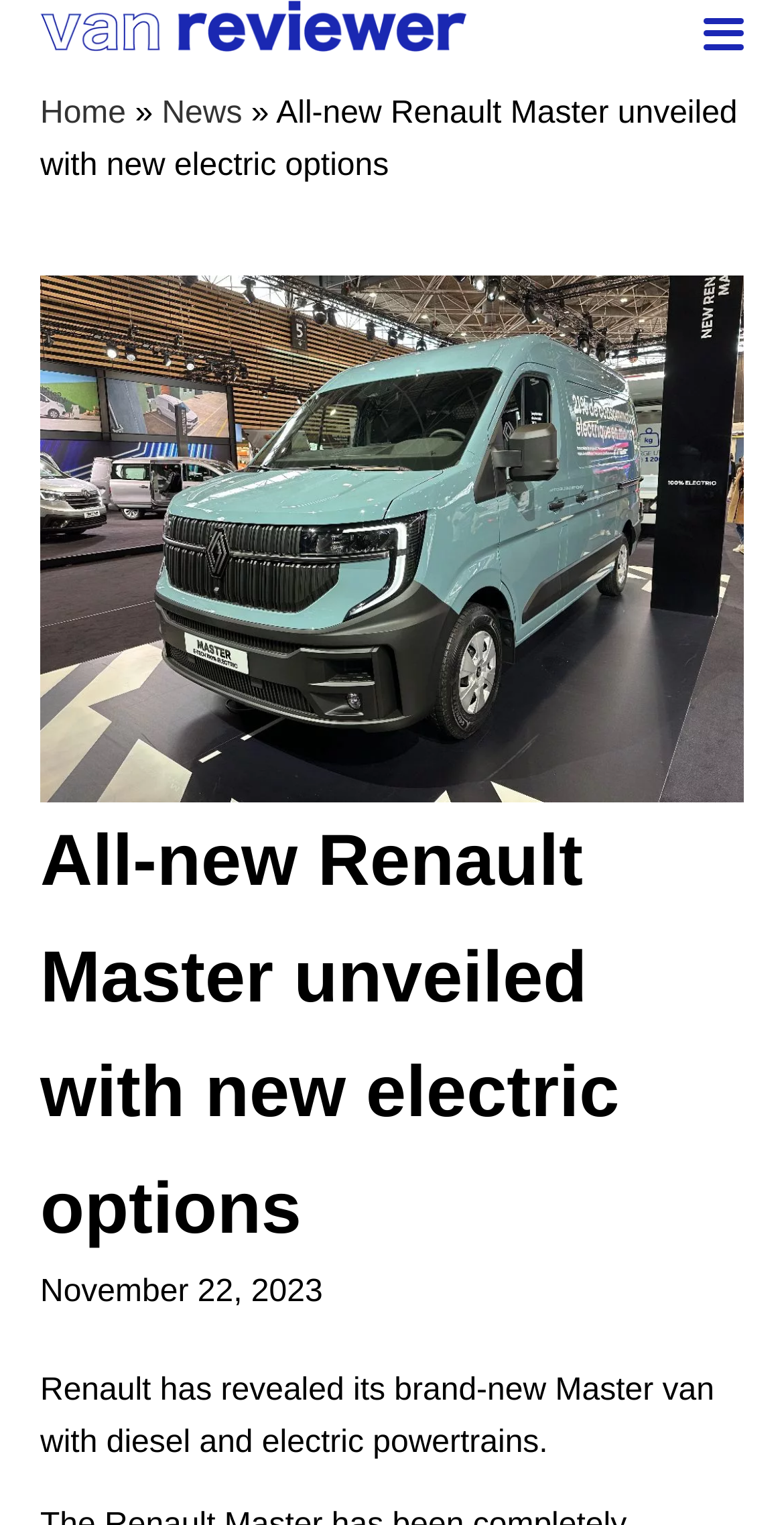Give a one-word or one-phrase response to the question: 
What is the main topic of the article?

Renault Master van